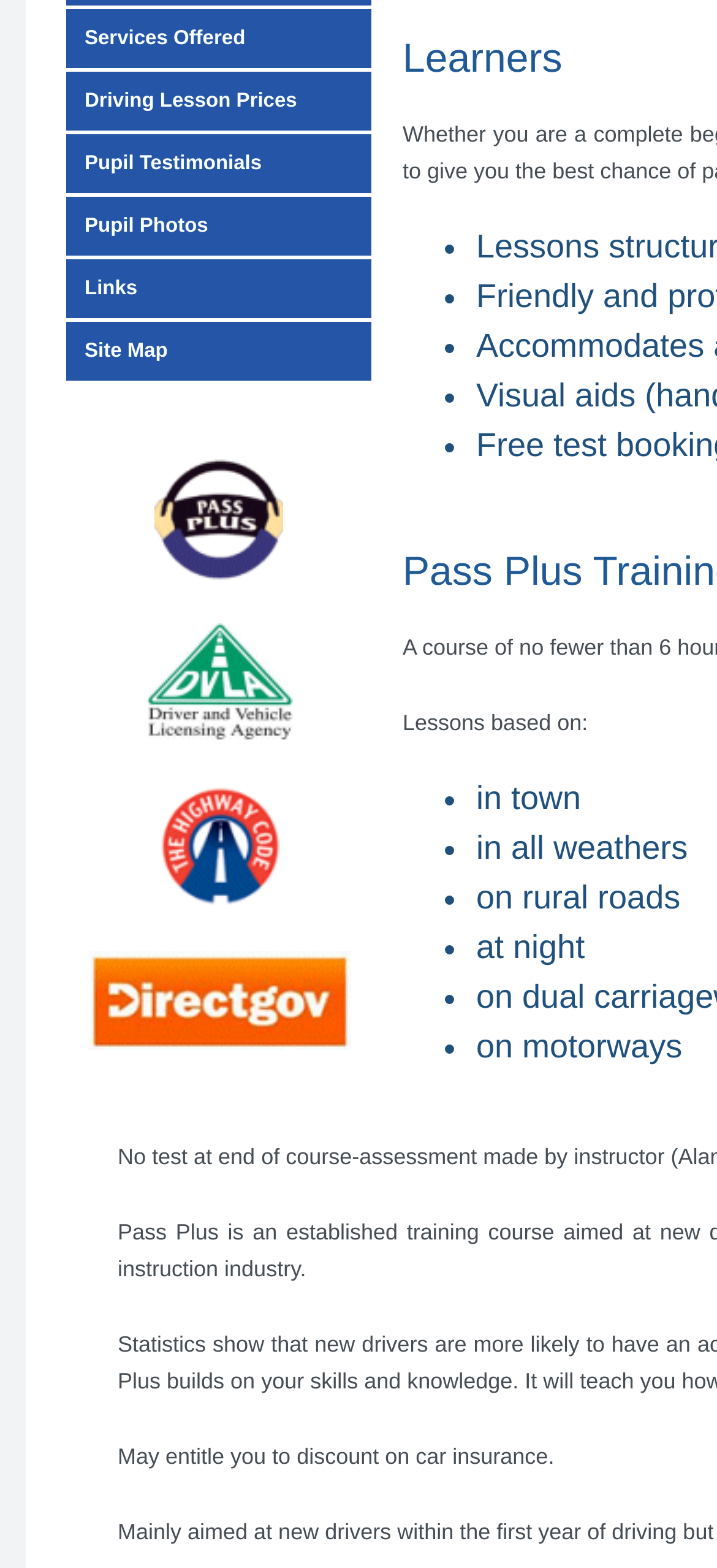Locate the bounding box coordinates of the UI element described by: "Links". Provide the coordinates as four float numbers between 0 and 1, formatted as [left, top, right, bottom].

[0.087, 0.163, 0.523, 0.203]